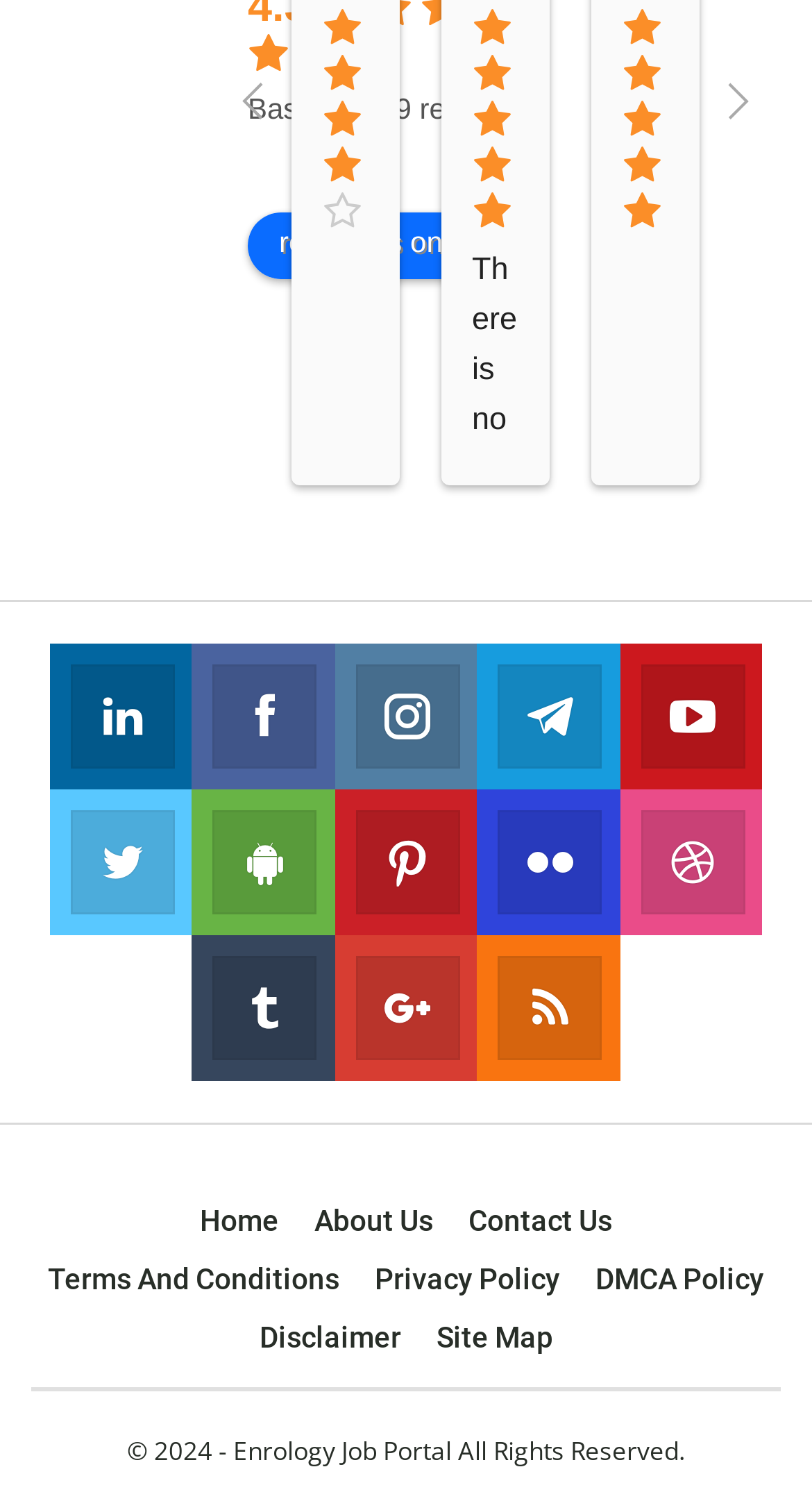Using the webpage screenshot and the element description Linkedin Follow us, determine the bounding box coordinates. Specify the coordinates in the format (top-left x, top-left y, bottom-right x, bottom-right y) with values ranging from 0 to 1.

[0.087, 0.449, 0.211, 0.513]